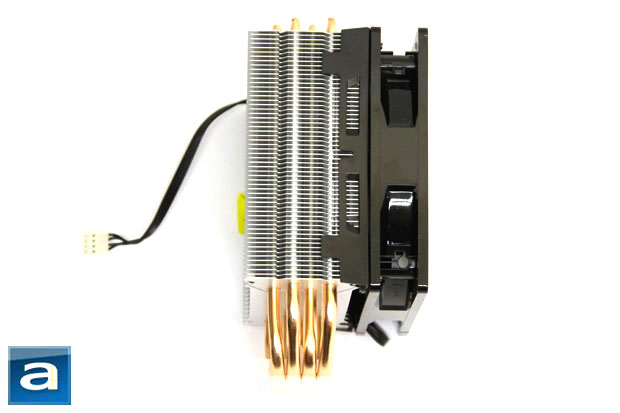Create a vivid and detailed description of the image.

The image showcases the Cooler Master Hyper 212 EVO, a popular CPU cooler designed for effective thermal management. The cooler features a total of 57 aluminum fins, which are arranged in a dense configuration to maximize heat dissipation. Despite the high fin density, the flat edges of the fins may compromise aerodynamic efficiency when compared to other heatsinks in its category. The cooler’s design includes four copper heat pipes, which efficiently transfer heat from the CPU to the fins. Accompanying the cooler is a black housing, likely containing the fan and control mechanisms. This image captures the cooler from a side perspective, highlighting its structure and cooling capabilities, making it a noteworthy choice for PC builders seeking reliable cooling solutions.